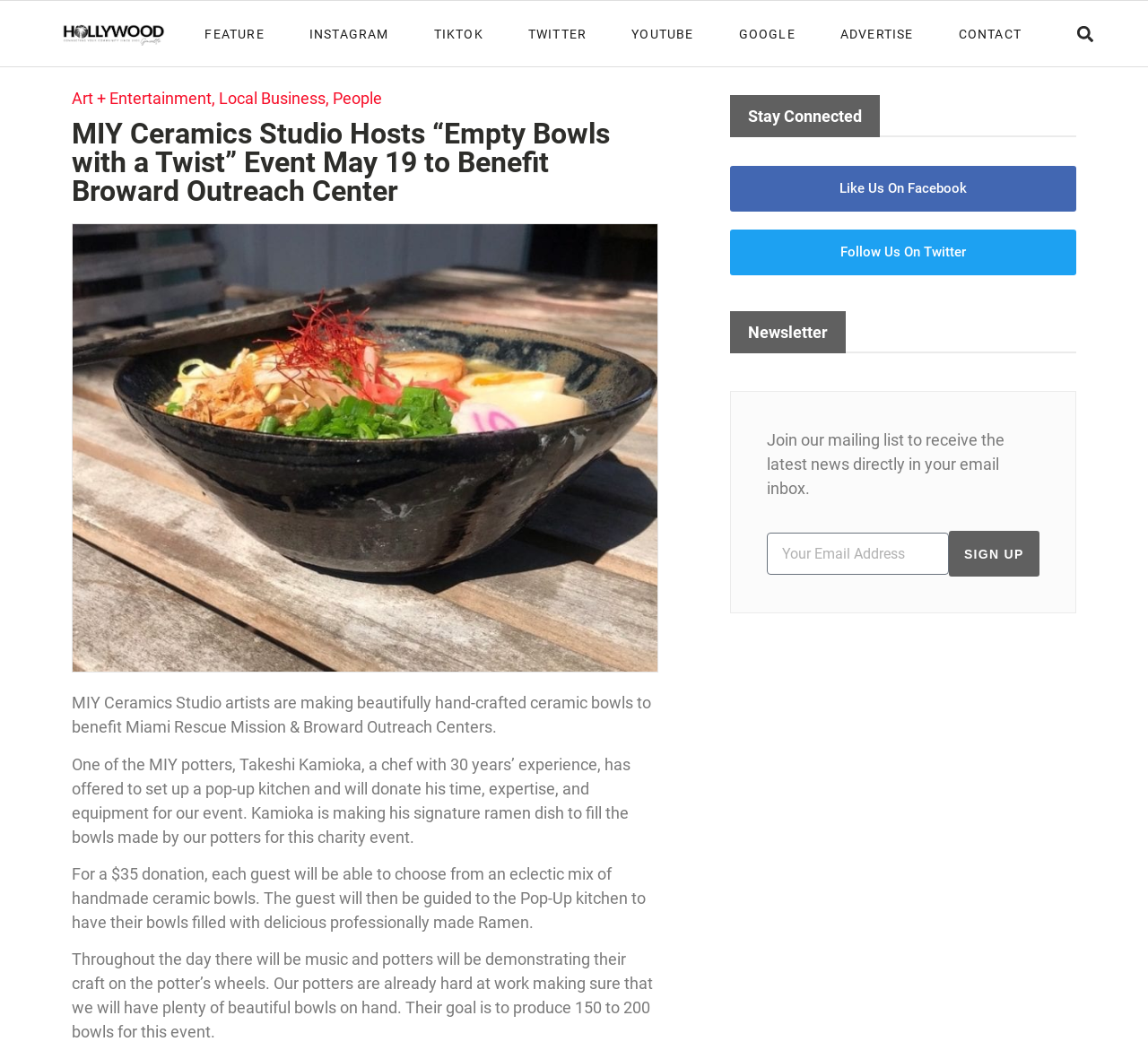Pinpoint the bounding box coordinates of the clickable element needed to complete the instruction: "Visit the Instagram page". The coordinates should be provided as four float numbers between 0 and 1: [left, top, right, bottom].

[0.269, 0.019, 0.339, 0.044]